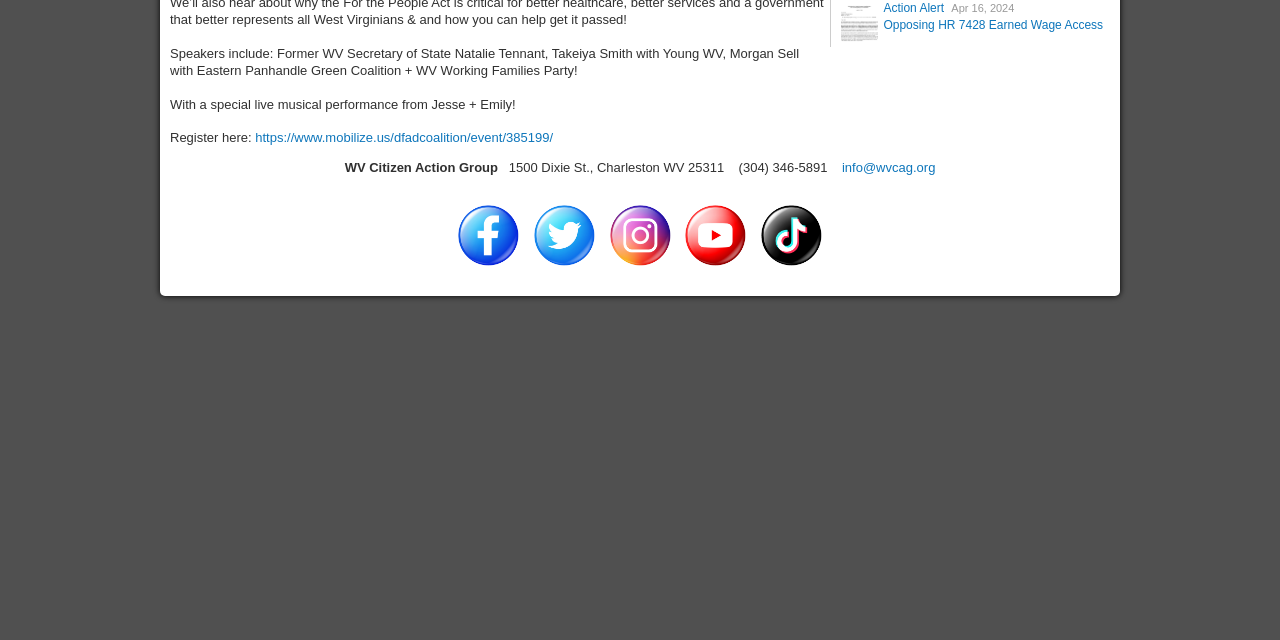Based on the provided description, "The Final Verdict", find the bounding box of the corresponding UI element in the screenshot.

None